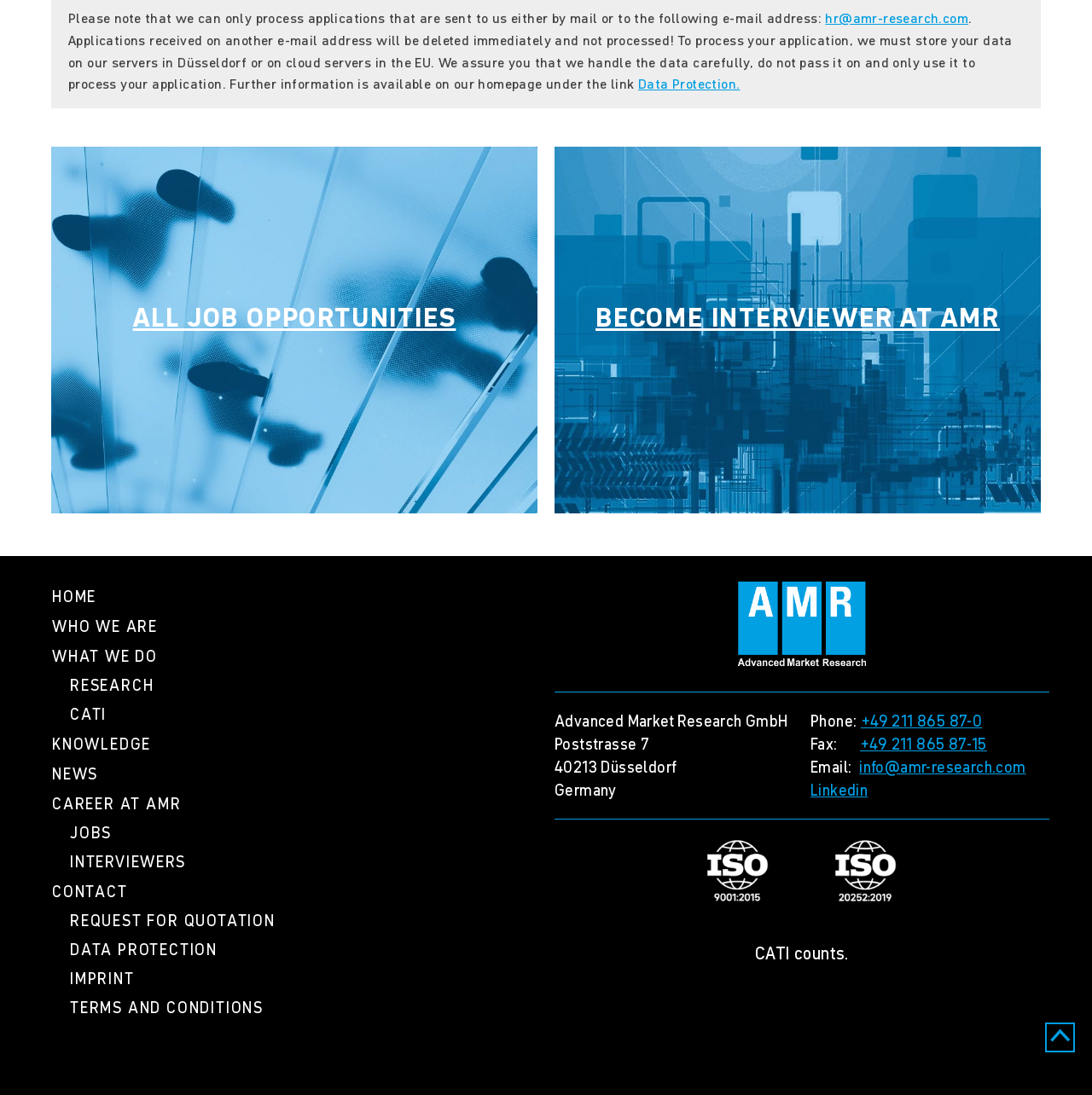Given the webpage screenshot, identify the bounding box of the UI element that matches this description: "Request for Quotation".

[0.055, 0.823, 0.26, 0.859]